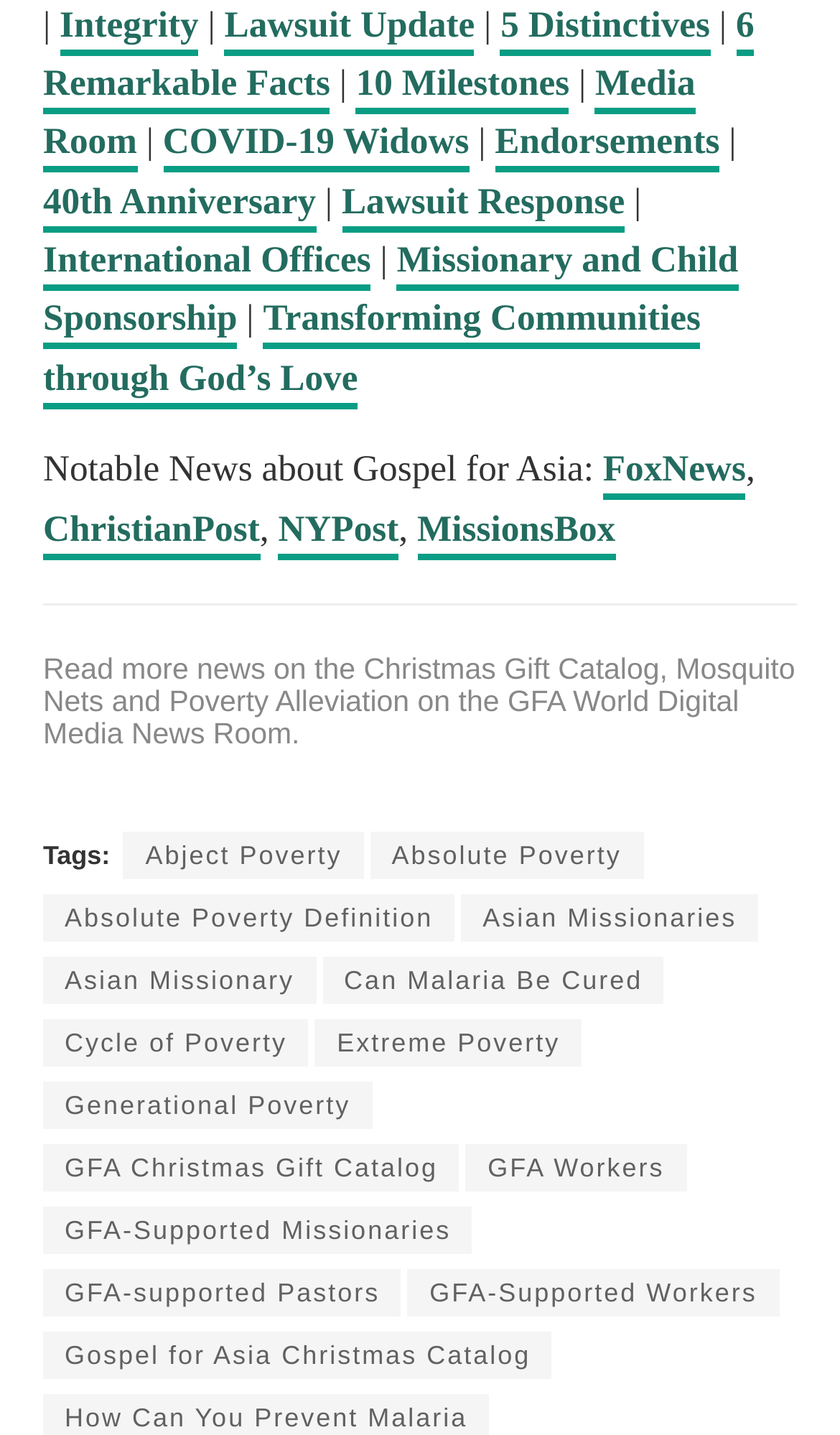What is the purpose of the 'Christmas Gift Catalog'?
Provide a concise answer using a single word or phrase based on the image.

To support missionaries